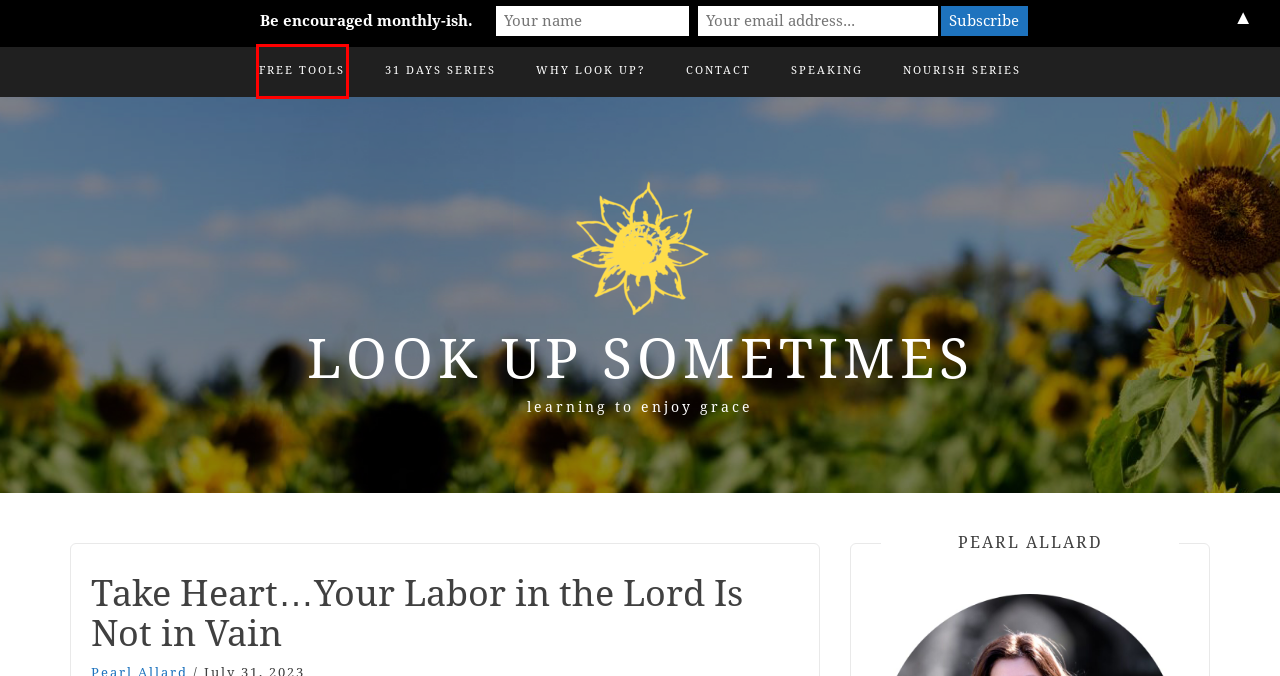You have a screenshot of a webpage with a red bounding box highlighting a UI element. Your task is to select the best webpage description that corresponds to the new webpage after clicking the element. Here are the descriptions:
A. Nourish series – Look Up Sometimes
B. Why Look Up? – Look Up Sometimes
C. Contact – Look Up Sometimes
D. Privacy Policy – Look Up Sometimes
E. Look Up for 31 Days - Look Up Sometimes (Pearl Allard)
F. Look Up Sometimes – learning to enjoy grace
G. Speaking – Look Up Sometimes
H. Free Tools – Look Up Sometimes

H